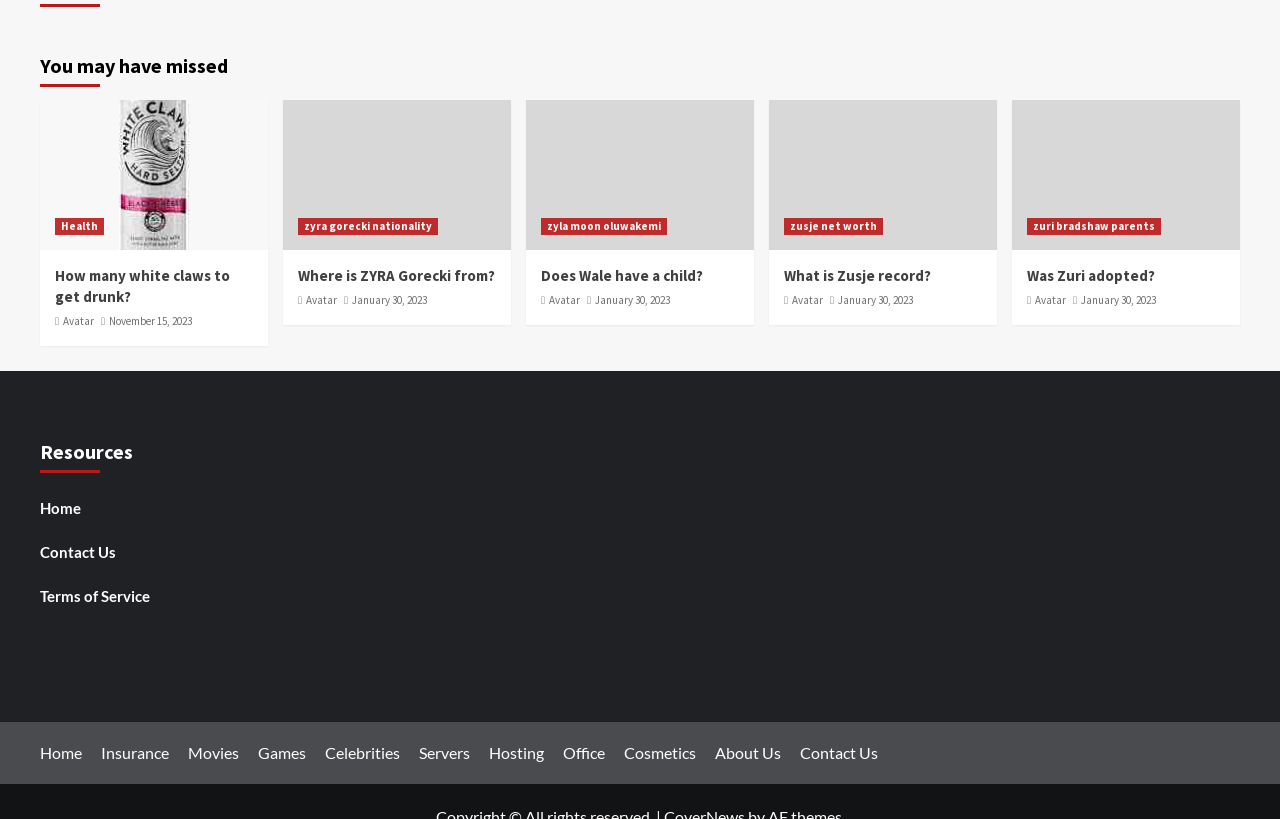What is the date of the last article?
Give a detailed response to the question by analyzing the screenshot.

The last article is about Zuri Bradshaw's parents, and it has a link with the date 'January 30, 2023'. This date is also present in the other articles, suggesting that they were all published on the same day.